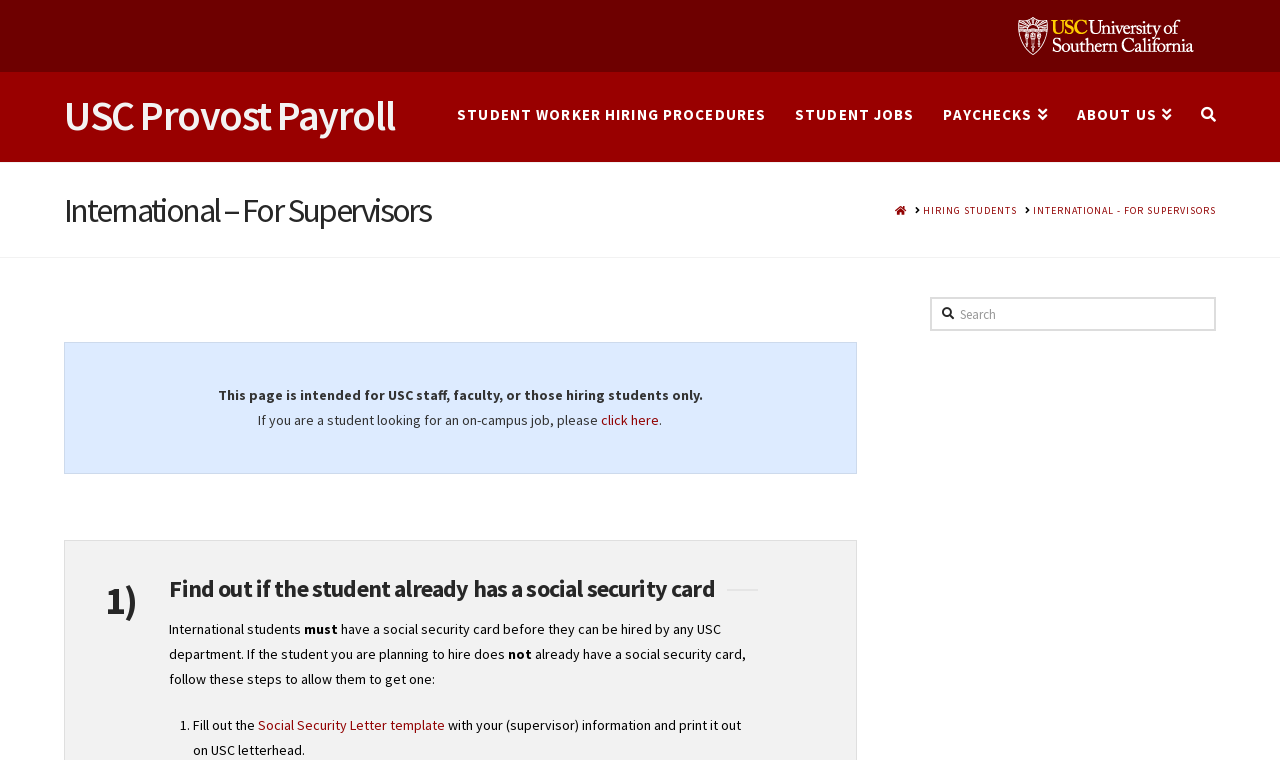Determine the bounding box coordinates for the element that should be clicked to follow this instruction: "Click ABOUT US". The coordinates should be given as four float numbers between 0 and 1, in the format [left, top, right, bottom].

[0.829, 0.095, 0.927, 0.213]